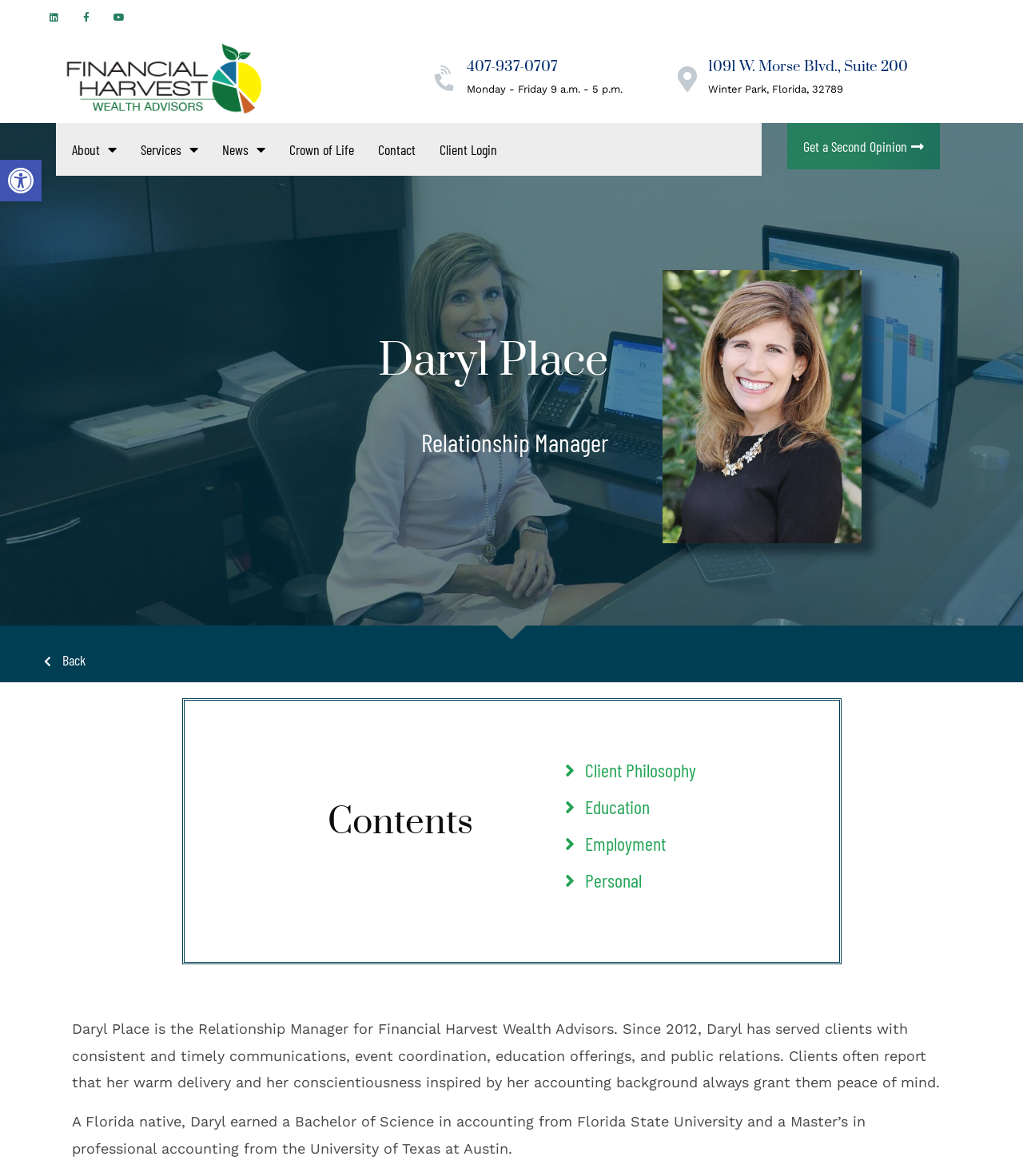Please give the bounding box coordinates of the area that should be clicked to fulfill the following instruction: "Visit Linkedin page". The coordinates should be in the format of four float numbers from 0 to 1, i.e., [left, top, right, bottom].

[0.043, 0.007, 0.062, 0.023]